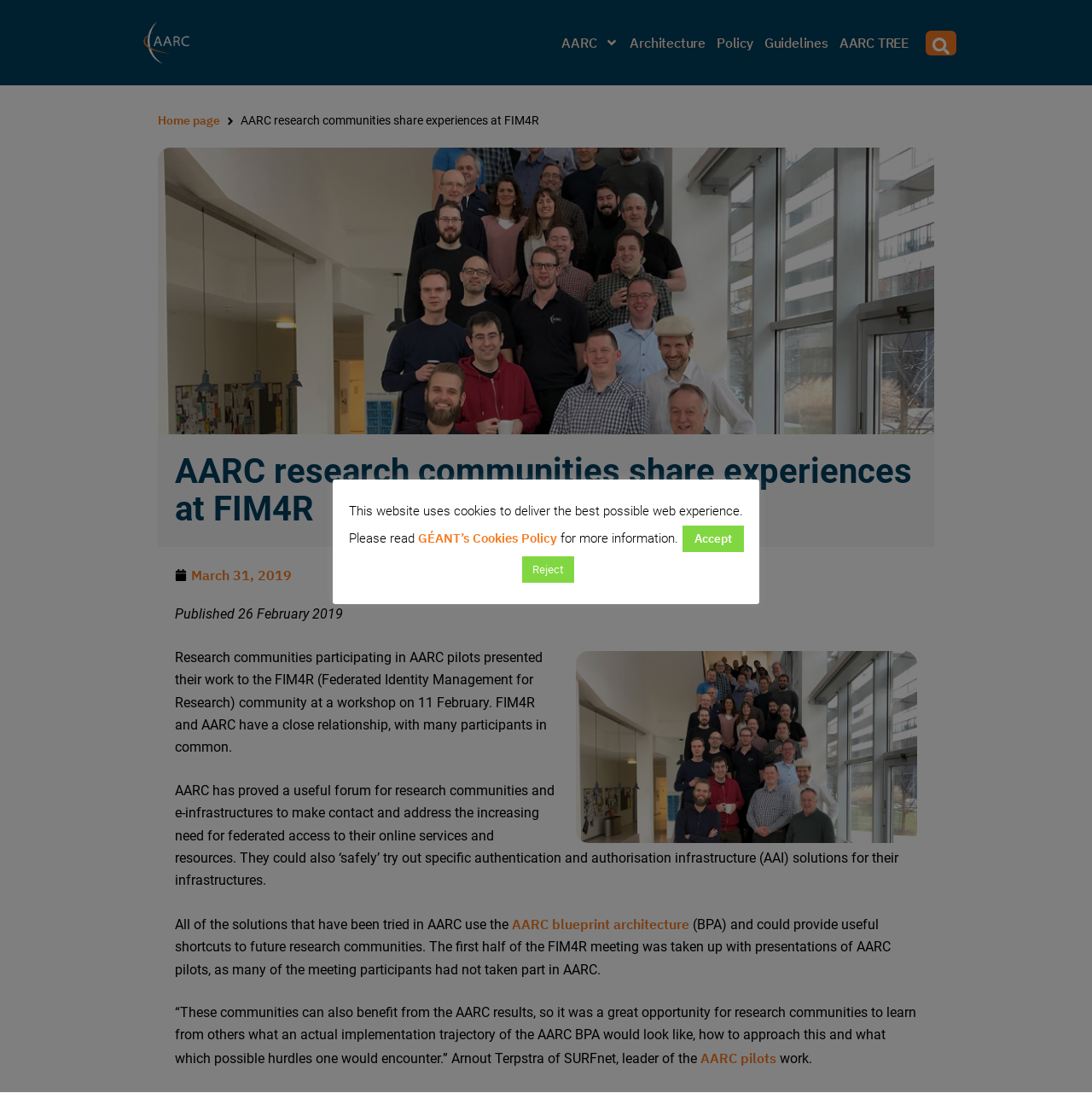Provide the bounding box coordinates for the UI element described in this sentence: "GÉANT’s Cookies Policy". The coordinates should be four float values between 0 and 1, i.e., [left, top, right, bottom].

[0.382, 0.485, 0.51, 0.5]